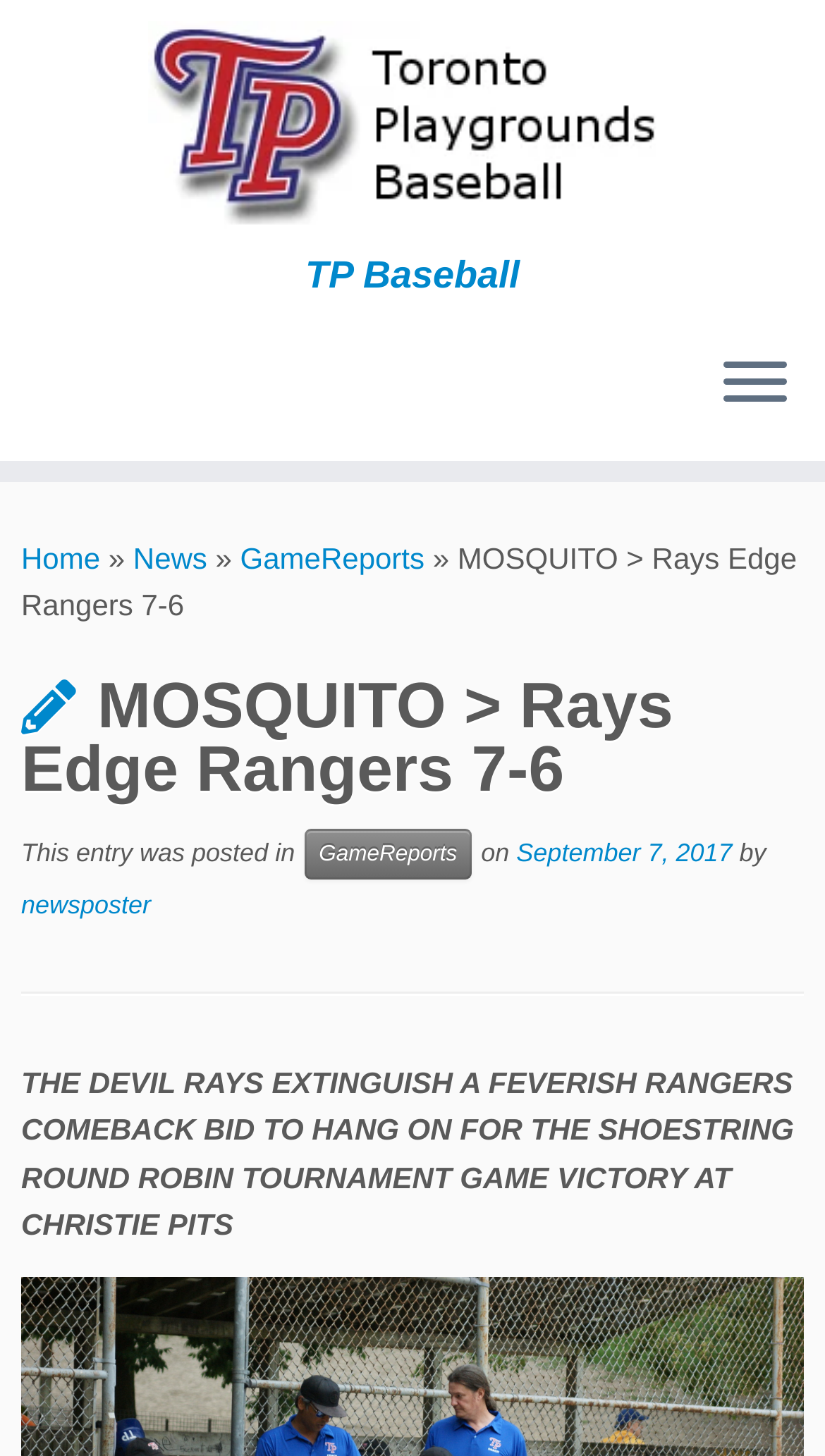Determine the bounding box coordinates of the clickable region to follow the instruction: "View news".

[0.161, 0.372, 0.251, 0.395]